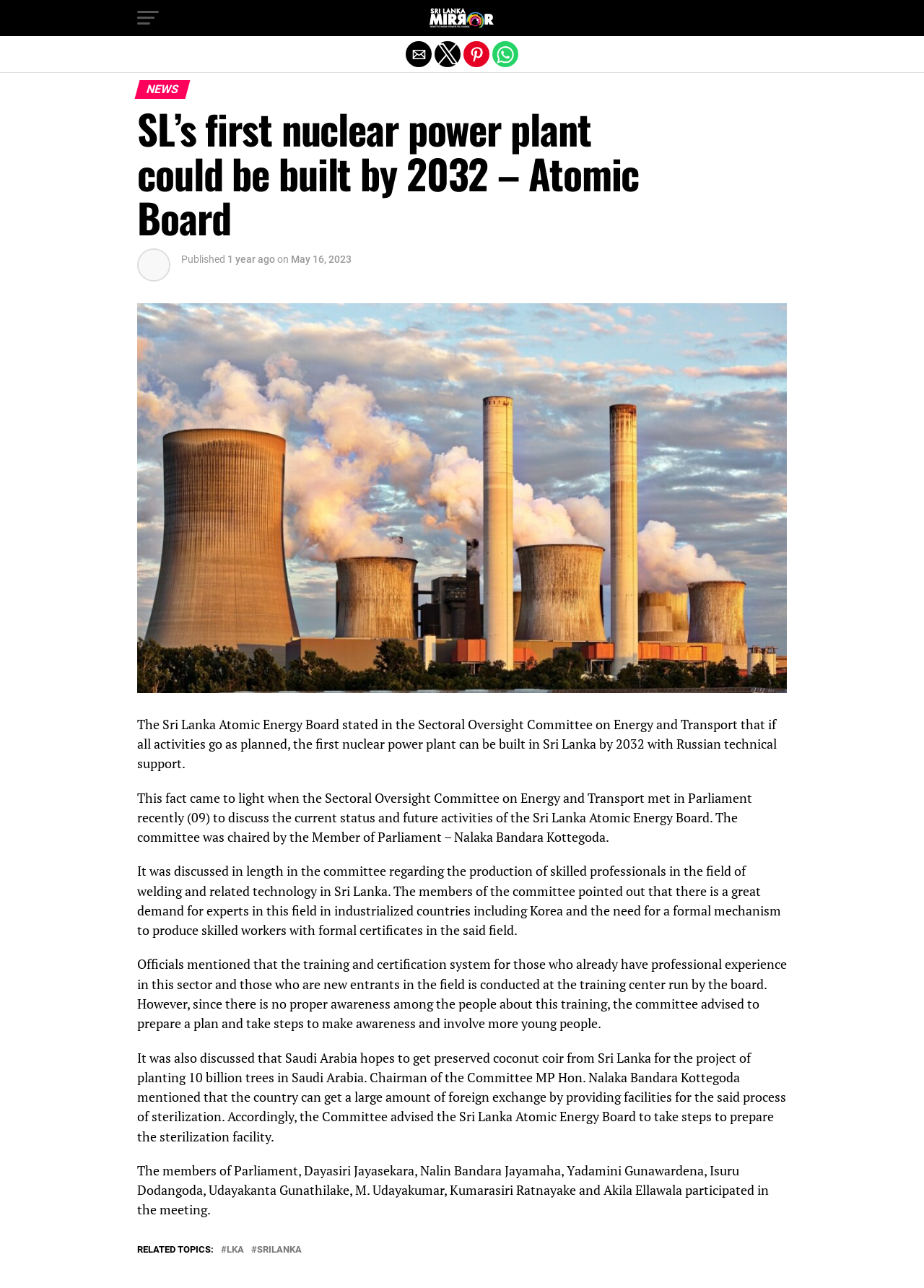What is the country that hopes to get preserved coconut coir from Sri Lanka?
Using the details from the image, give an elaborate explanation to answer the question.

The answer can be found in the StaticText element with the text 'It was also discussed that Saudi Arabia hopes to get preserved coconut coir from Sri Lanka for the project of planting 10 billion trees in Saudi Arabia.'